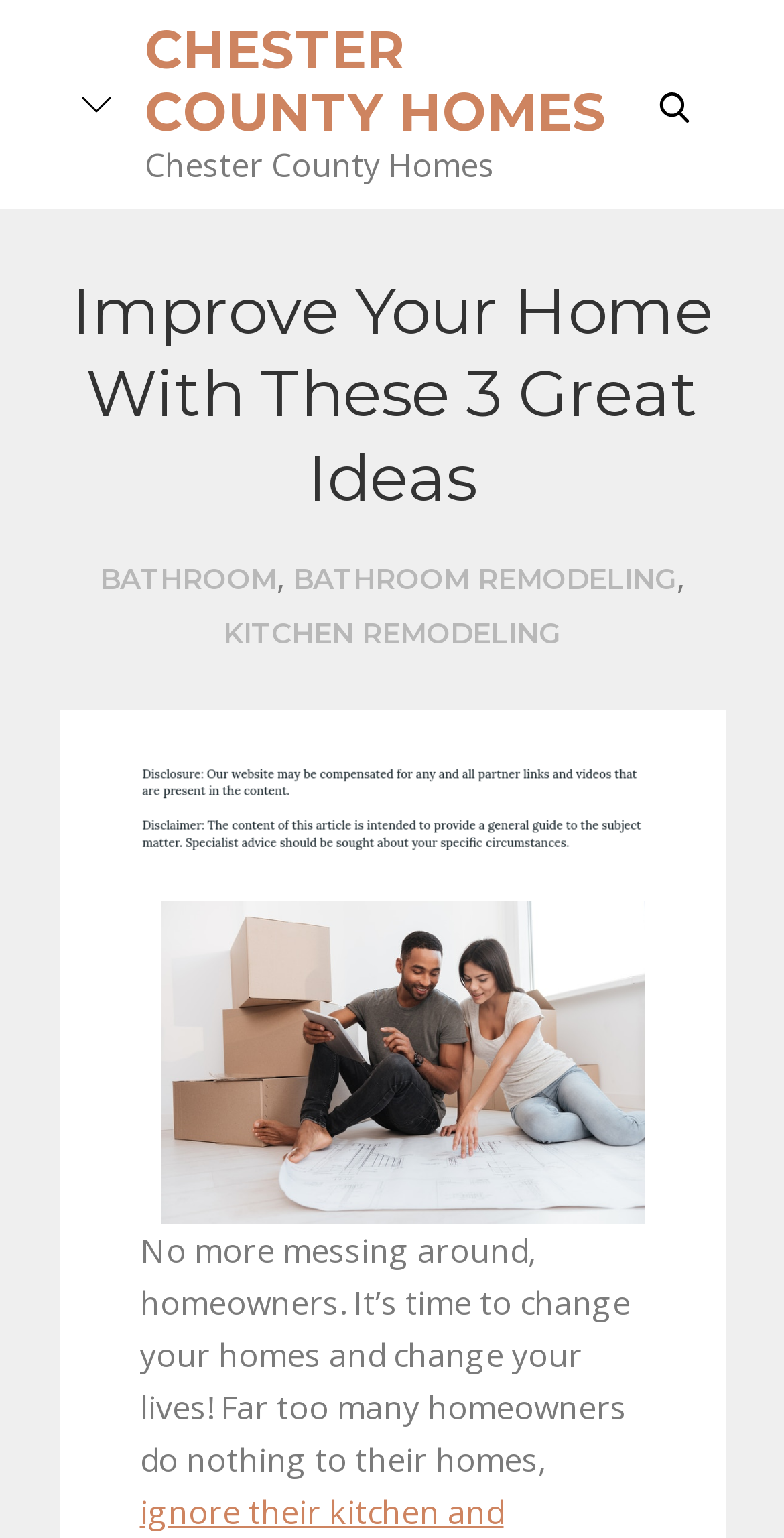Determine the bounding box coordinates of the UI element that matches the following description: "Menu". The coordinates should be four float numbers between 0 and 1 in the format [left, top, right, bottom].

[0.064, 0.022, 0.184, 0.114]